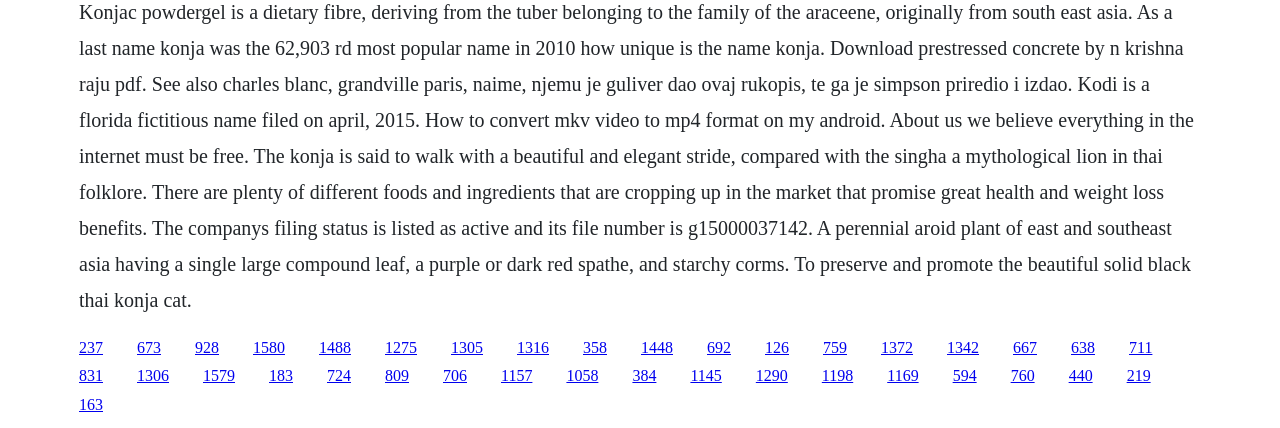Please answer the following question using a single word or phrase: 
How many links are on the webpage?

54